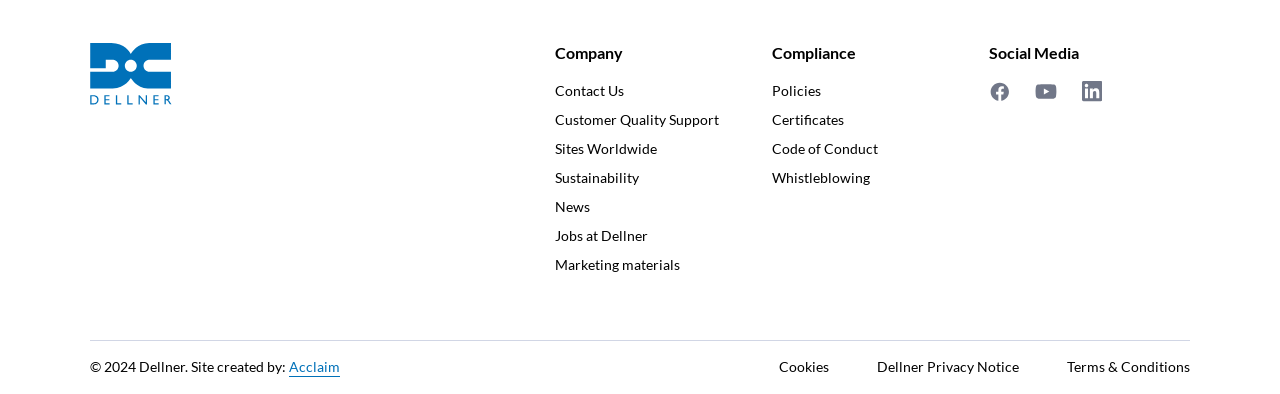Please identify the bounding box coordinates of the area that needs to be clicked to follow this instruction: "Read Dellner's Terms & Conditions".

[0.834, 0.91, 0.93, 0.956]